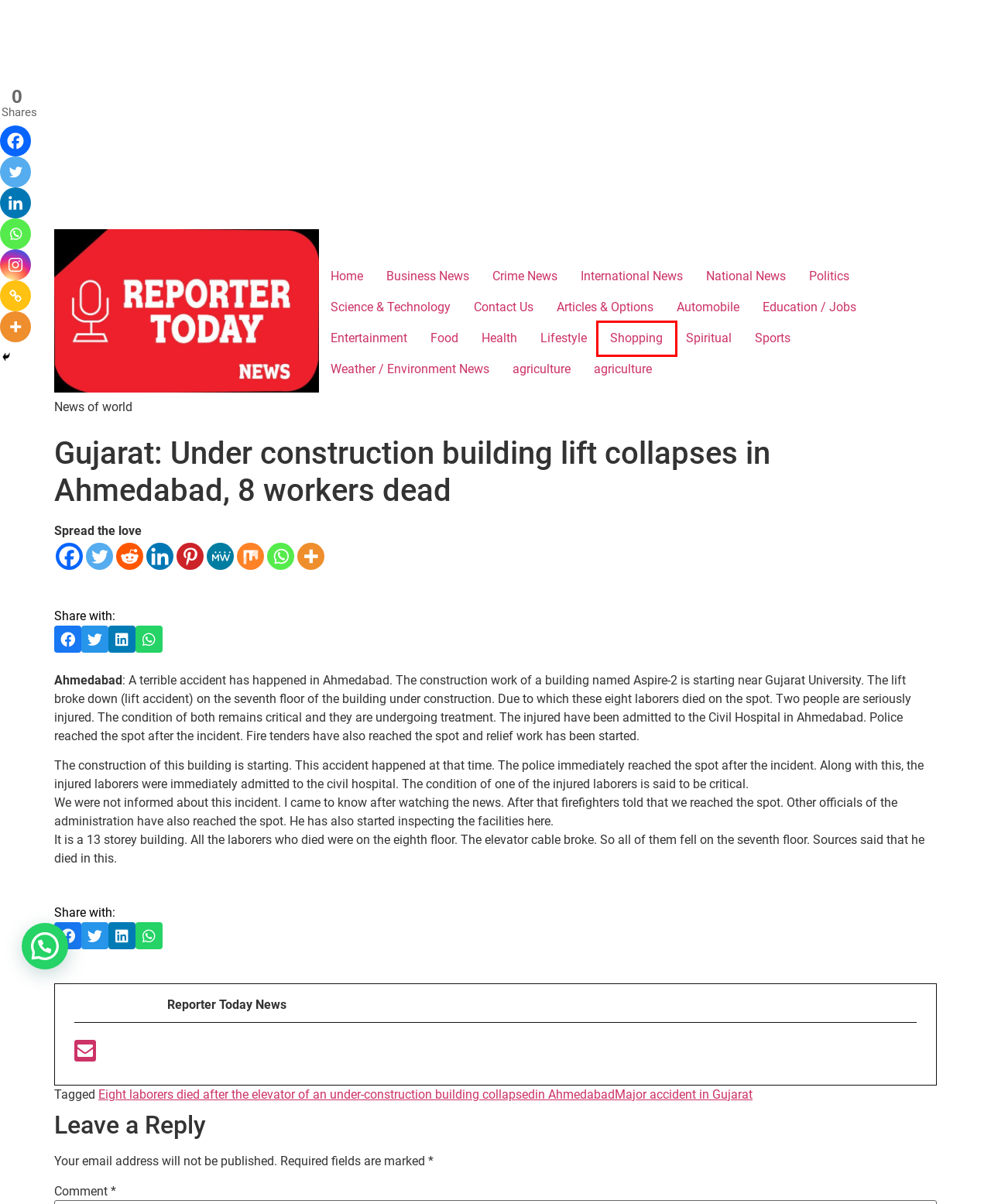Examine the webpage screenshot and identify the UI element enclosed in the red bounding box. Pick the webpage description that most accurately matches the new webpage after clicking the selected element. Here are the candidates:
A. Health – Reporter Today News
B. Shopping – Reporter Today News
C. Reporter Today News – News of  world
D. International News – Reporter Today News
E. Automobile – Reporter Today News
F. Education / Jobs – Reporter Today News
G. National News – Reporter Today News
H. Sports – Reporter Today News

B